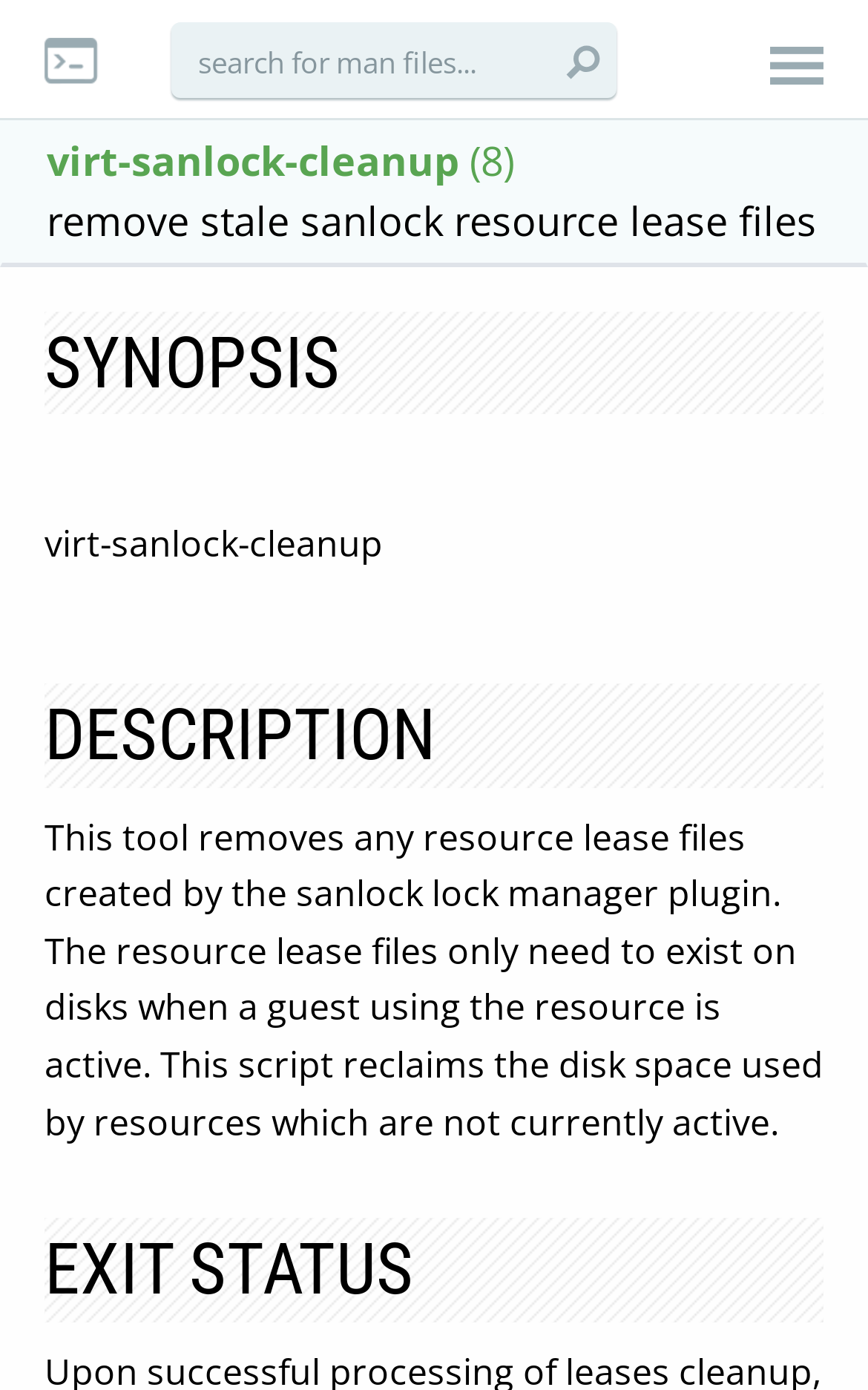What is the purpose of virt-sanlock-cleanup?
Answer the question with a thorough and detailed explanation.

Based on the webpage content, virt-sanlock-cleanup is a tool that removes any resource lease files created by the sanlock lock manager plugin. This is evident from the StaticText element that describes the tool's functionality.